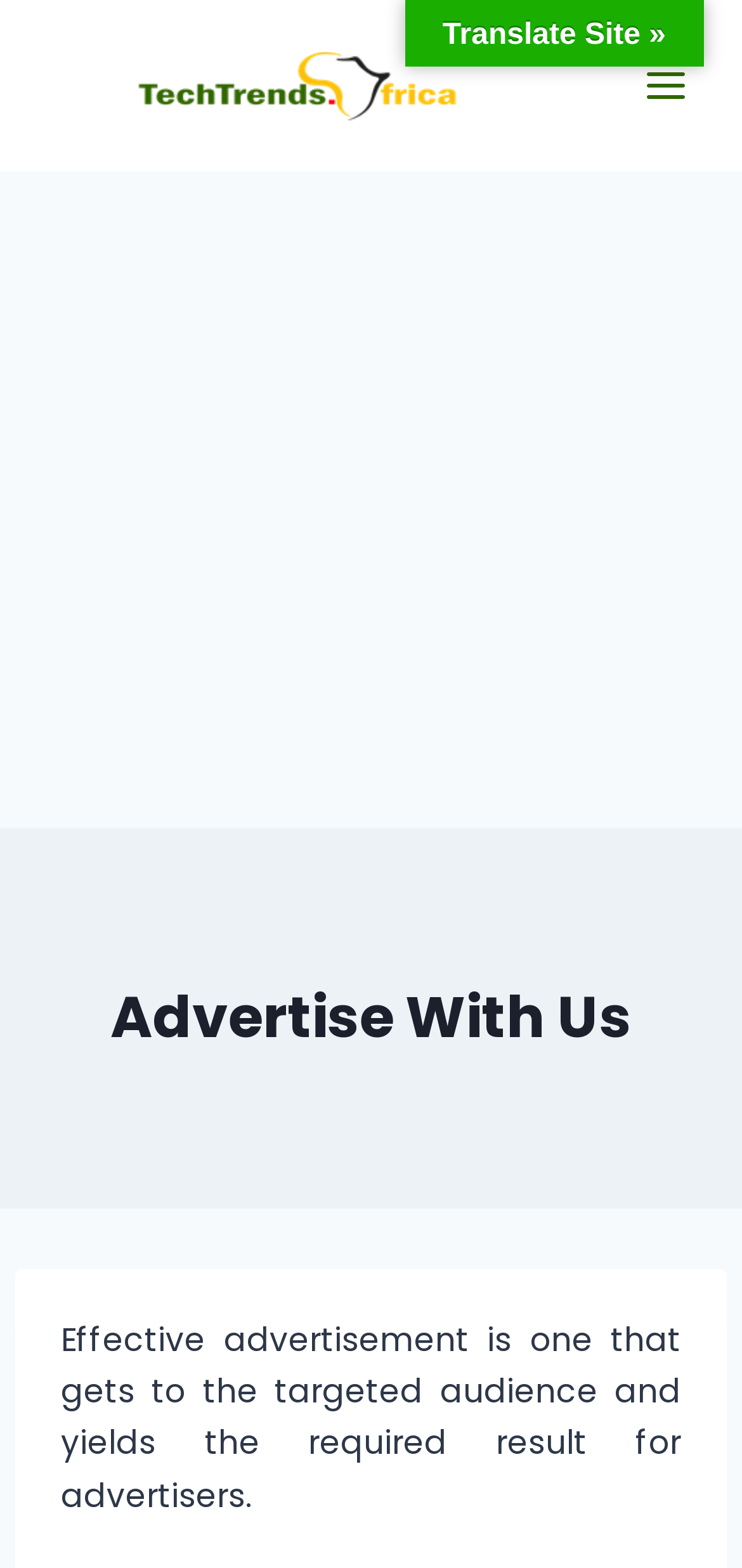What is the logo of the website?
Please respond to the question thoroughly and include all relevant details.

The logo of the website is located at the top left corner of the webpage, and it is an image with the text 'TechTrends.Africa-Logo'.